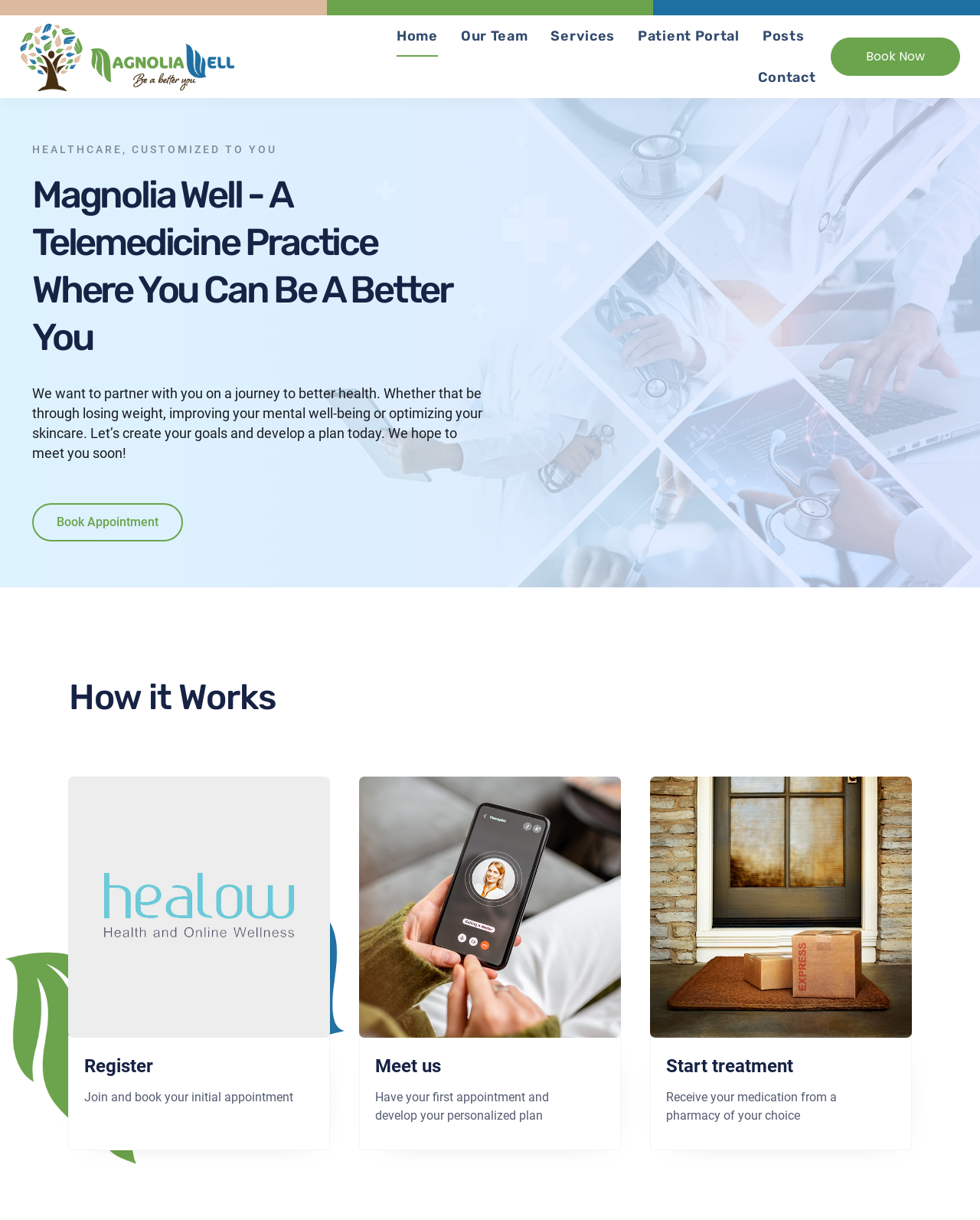Using the elements shown in the image, answer the question comprehensively: What is the purpose of the 'Book Now' link?

The 'Book Now' link is prominently displayed on the webpage, and its location suggests that it is a call-to-action. The presence of other links like 'Book Appointment' and the overall design of the webpage suggest that the purpose of the 'Book Now' link is to allow users to schedule an appointment with the telemedicine practice.